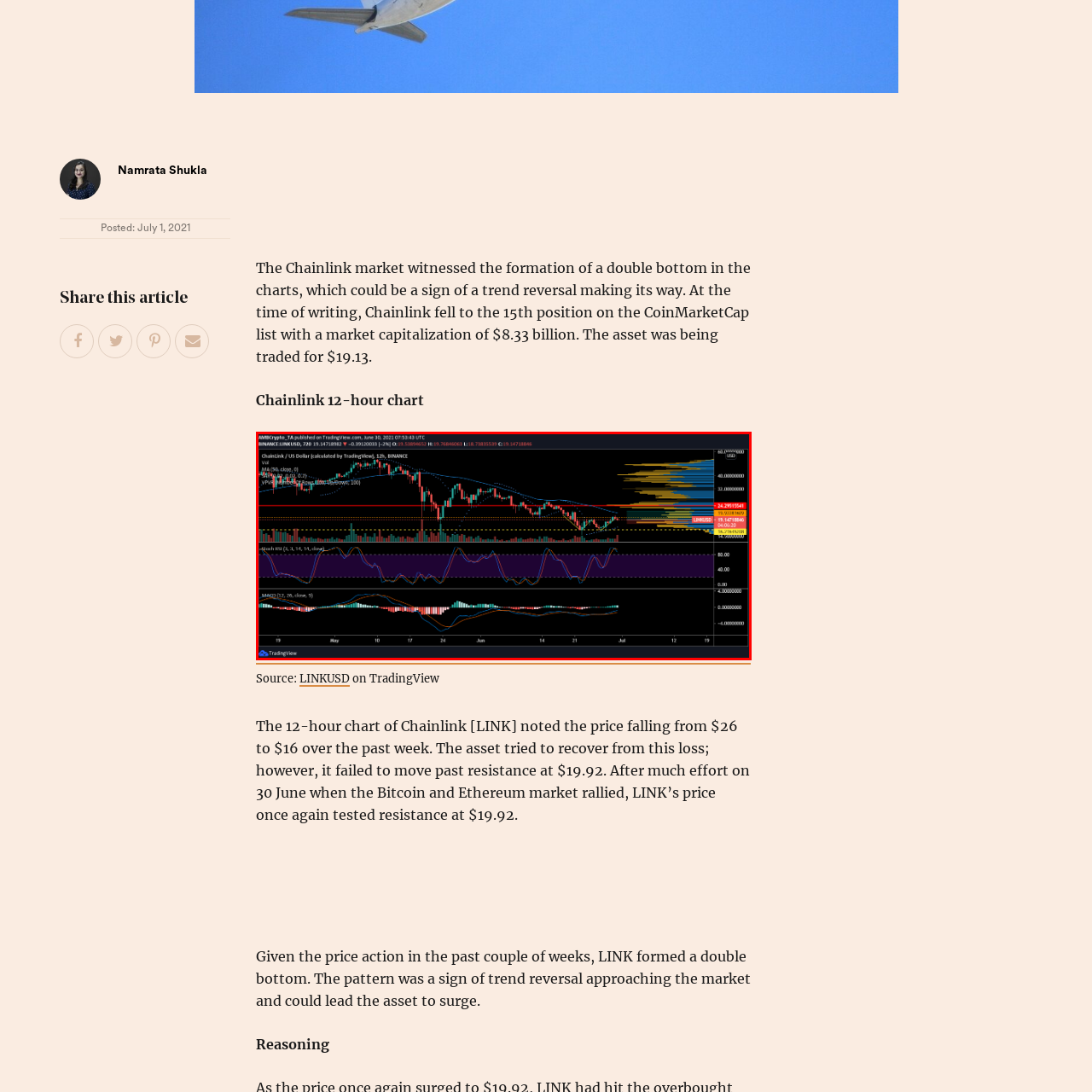Direct your attention to the image within the red boundary, What is the price of Chainlink as of July 1, 2021?
 Respond with a single word or phrase.

$19.13